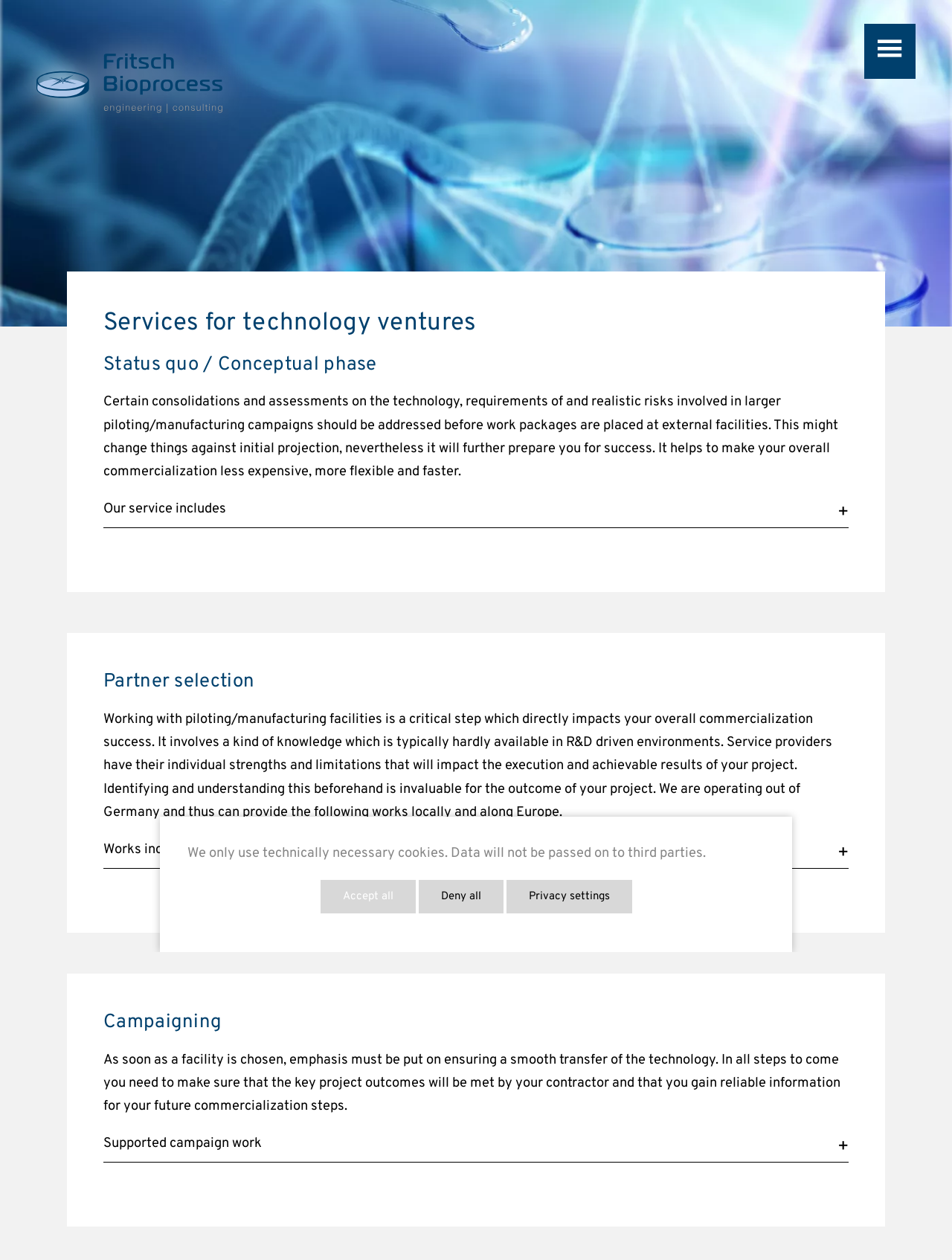Provide the bounding box coordinates of the HTML element this sentence describes: "Accept all". The bounding box coordinates consist of four float numbers between 0 and 1, i.e., [left, top, right, bottom].

[0.336, 0.698, 0.436, 0.725]